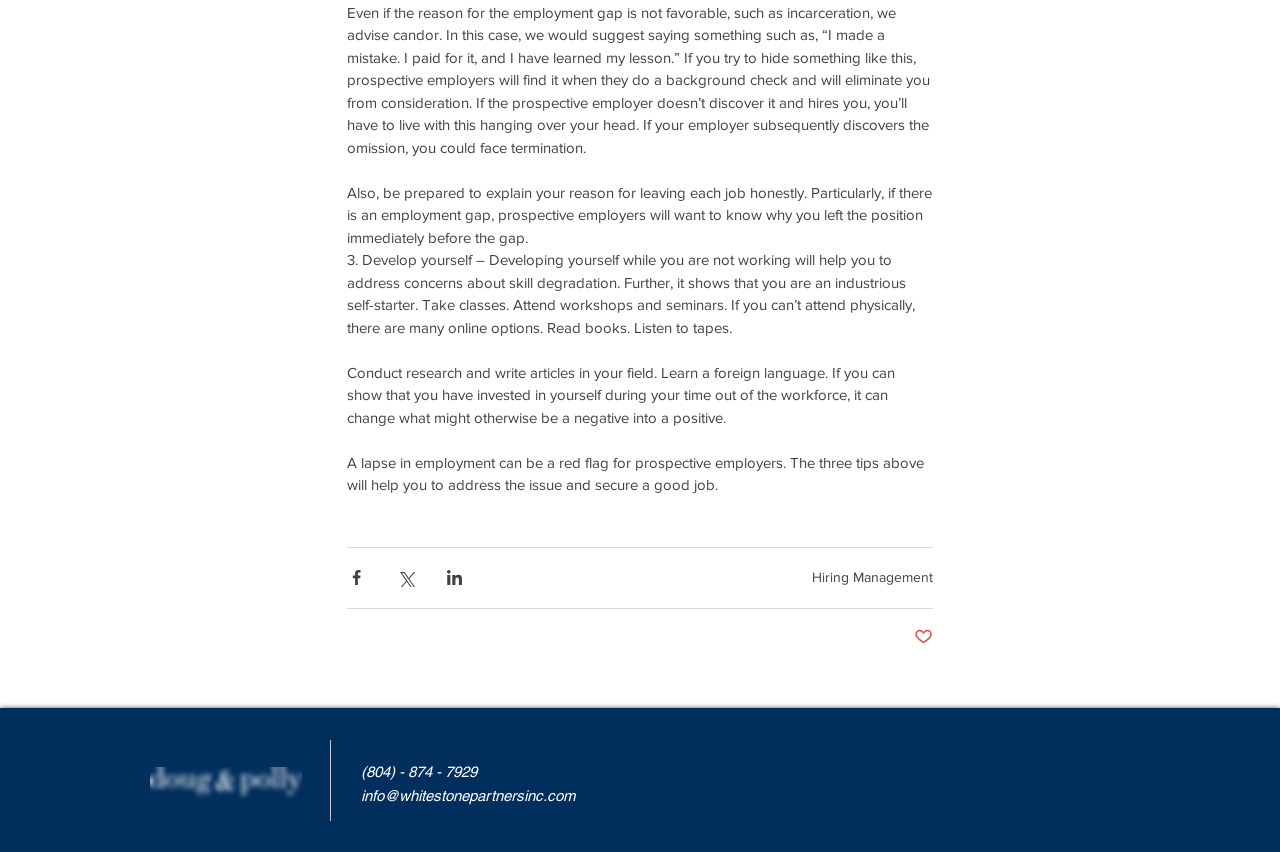Please identify the bounding box coordinates of the element's region that needs to be clicked to fulfill the following instruction: "Share via Facebook". The bounding box coordinates should consist of four float numbers between 0 and 1, i.e., [left, top, right, bottom].

[0.271, 0.667, 0.286, 0.689]